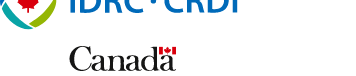What is the country represented by the stylized font in the image?
Use the information from the image to give a detailed answer to the question.

The detailed answer is obtained by reading the caption which mentions the word 'Canada' in a stylized font alongside the IDRC logo, indicating the country's involvement in the organization's initiatives.